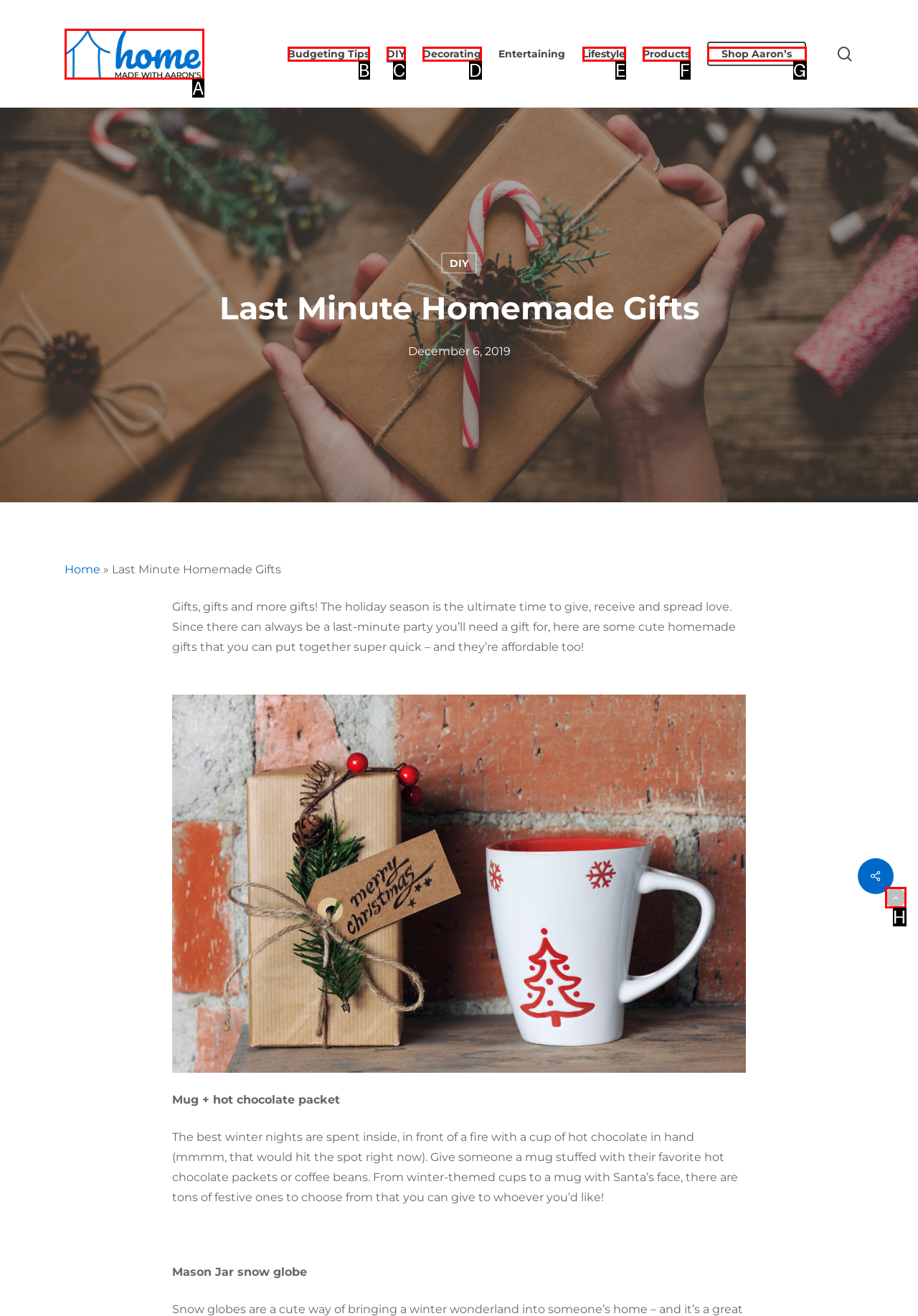Identify which HTML element matches the description: Shop Aaron’s. Answer with the correct option's letter.

G